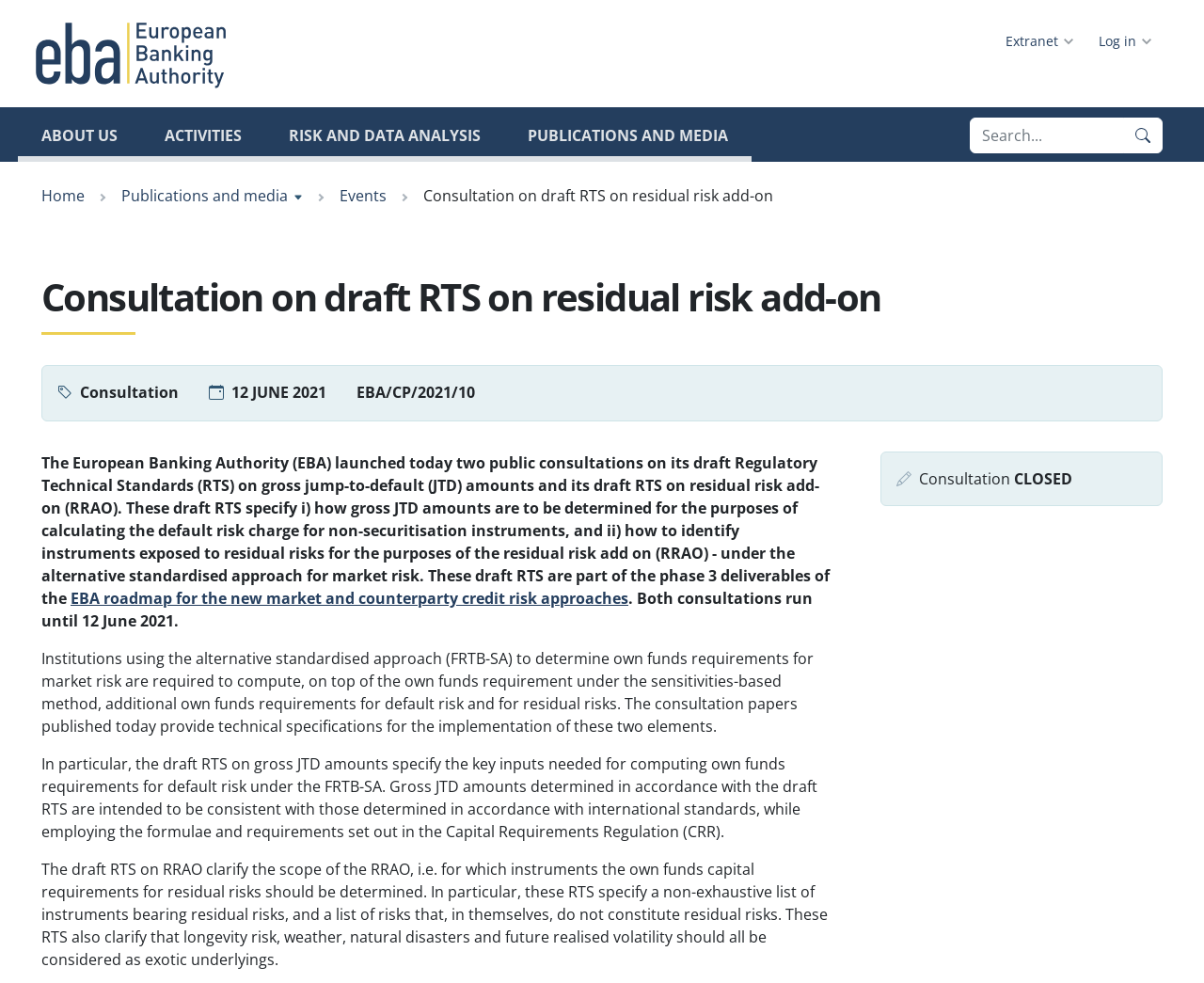What are the two elements of own funds requirements mentioned in the webpage?
Look at the webpage screenshot and answer the question with a detailed explanation.

According to the webpage, institutions using the alternative standardised approach (FRTB-SA) to determine own funds requirements for market risk are required to compute, on top of the own funds requirement under the sensitivities-based method, additional own funds requirements for two elements: default risk and residual risks.